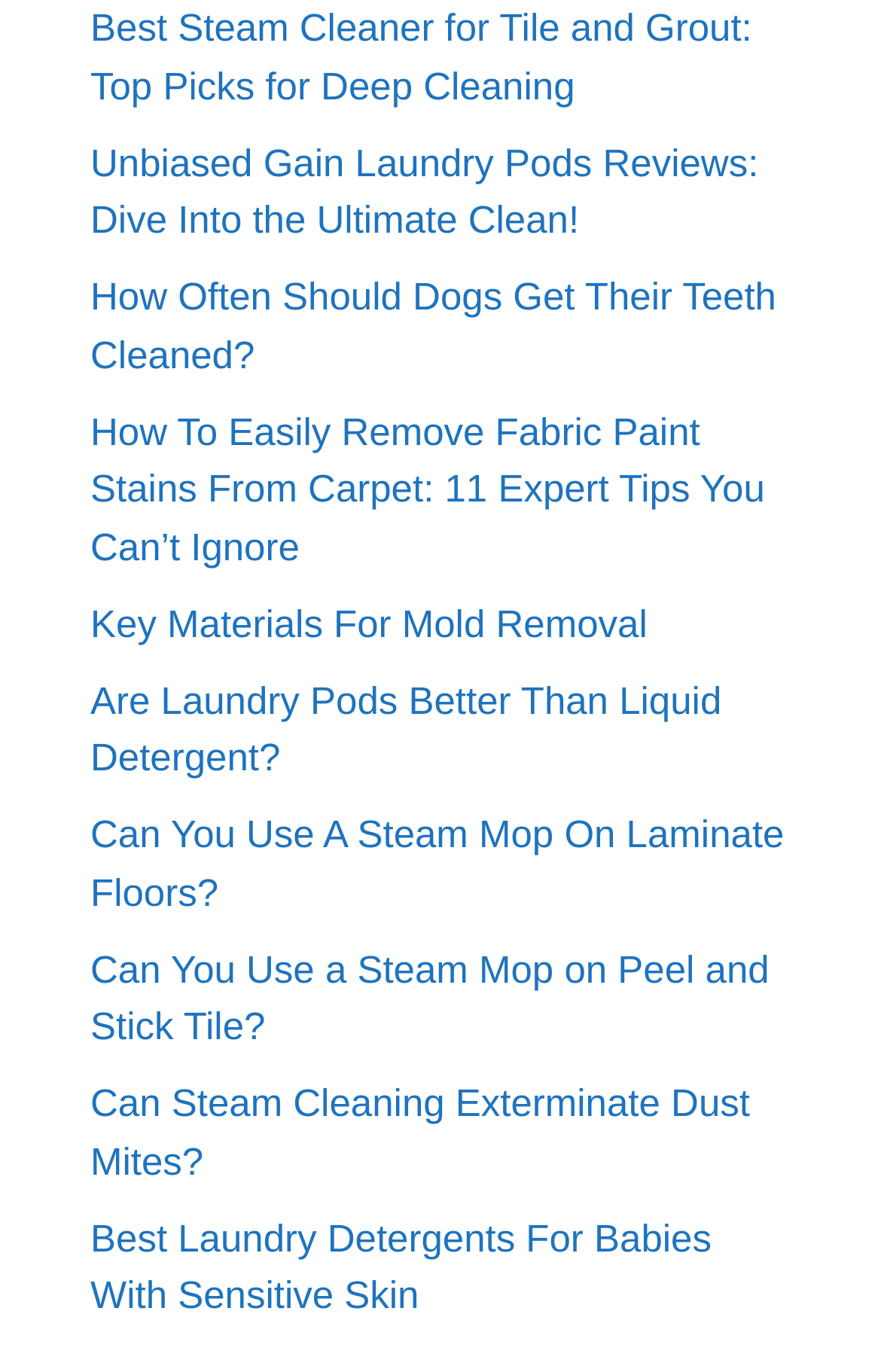How many links are there on the webpage?
Using the image provided, answer with just one word or phrase.

9